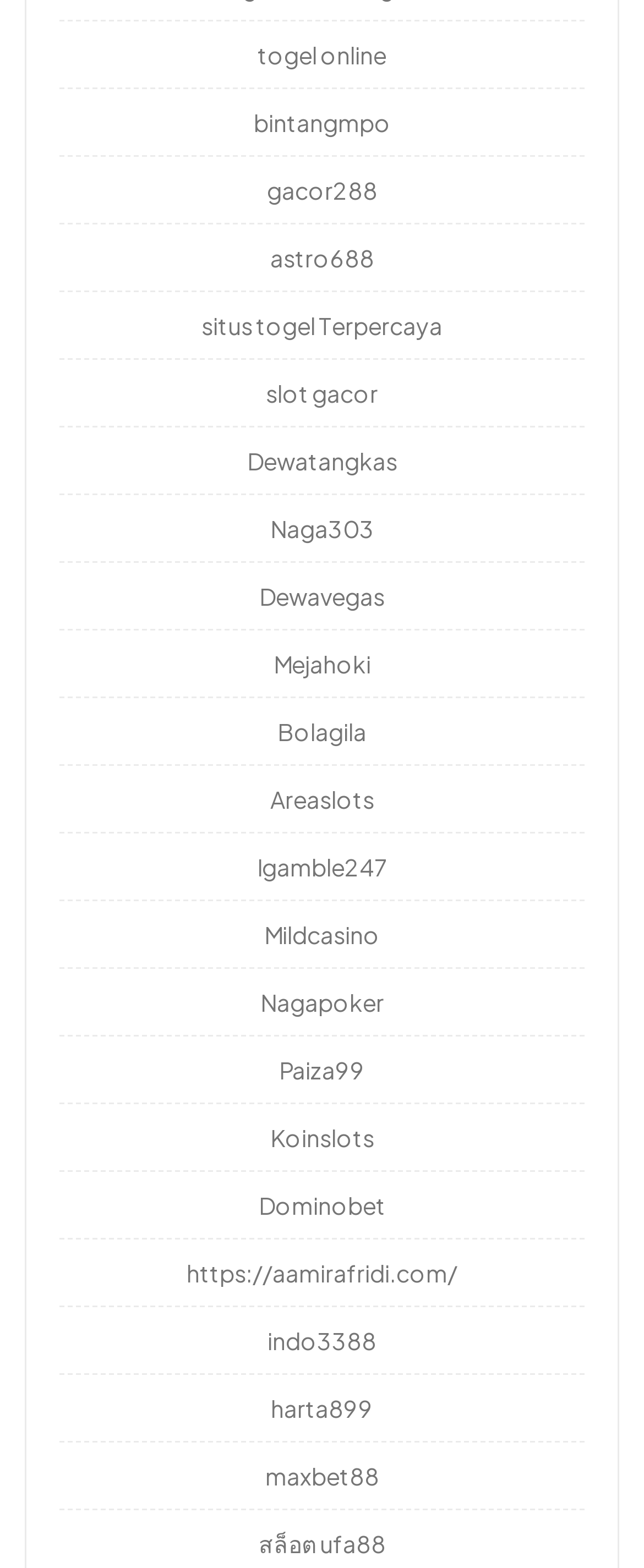Find the bounding box coordinates for the element that must be clicked to complete the instruction: "visit togel online website". The coordinates should be four float numbers between 0 and 1, indicated as [left, top, right, bottom].

[0.4, 0.026, 0.6, 0.045]